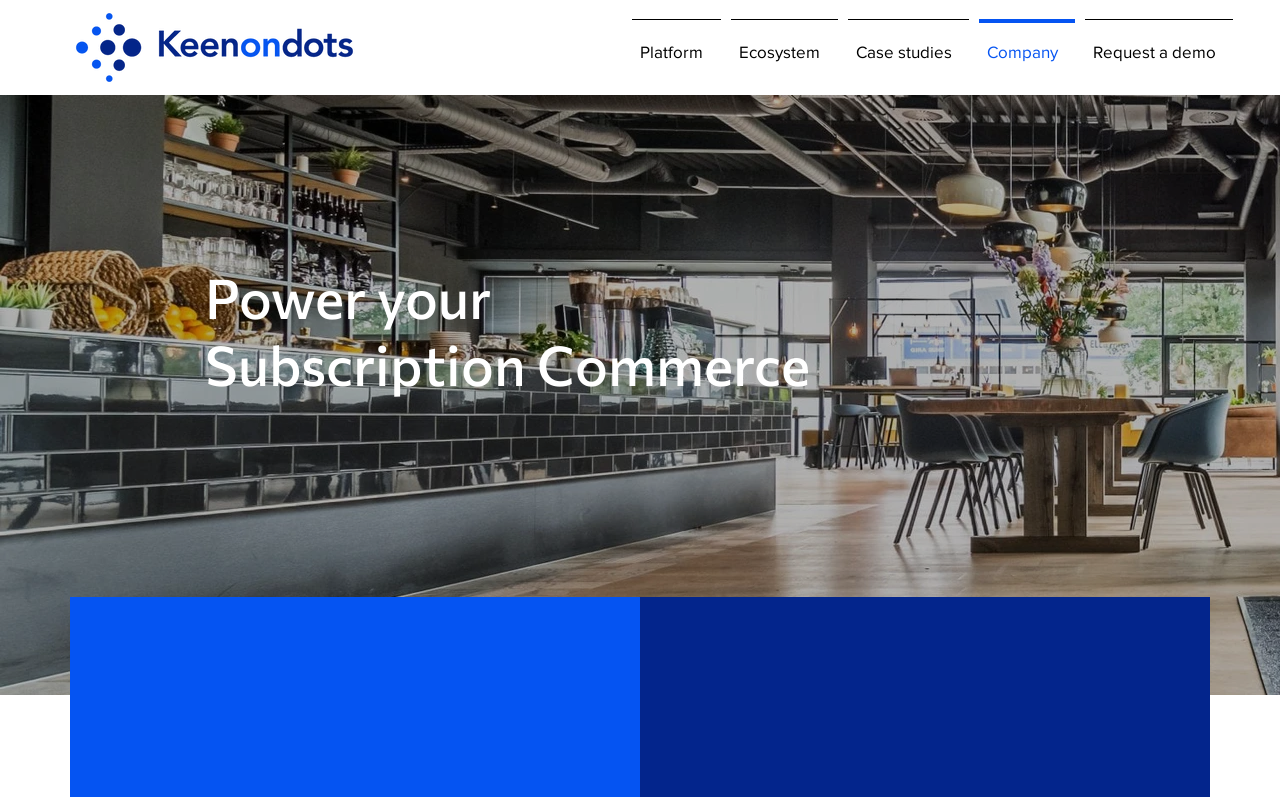Articulate a detailed summary of the webpage's content and design.

The webpage is about Keenondots, a hosting and managed services company. At the top left corner, there is a link and an image, both labeled as "Keenondots", which likely serve as the company's logo. 

To the right of the logo, there is a navigation menu labeled as "Site" that spans across the top of the page. The menu consists of six links: "Platform", "Ecosystem", "Case studies", "Company", and "Request a demo". These links are evenly spaced and aligned horizontally.

Below the navigation menu, there is a large banner image that takes up most of the page's width, with a heading "Power your Subscription Commerce" placed on top of it. The heading is centered and positioned roughly in the middle of the page.

Further down, there is another heading "Our journey and commitment" placed near the bottom of the page. This heading is also centered but slightly to the left.

The page also has a region labeled as "About us" that spans across the bottom of the page, although its contents are not explicitly described in the accessibility tree.